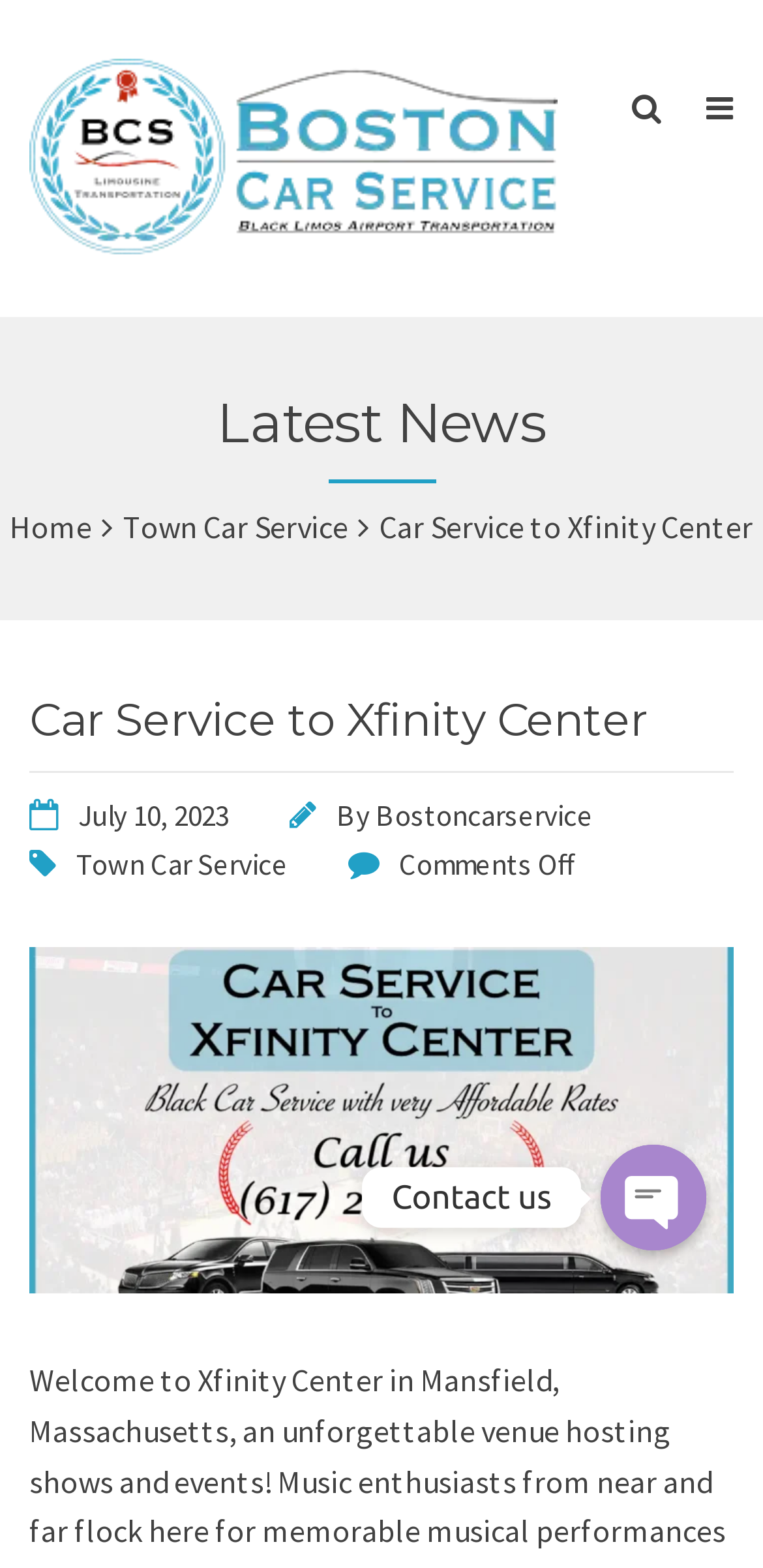Answer the following query with a single word or phrase:
What is the date of the latest article?

July 10, 2023